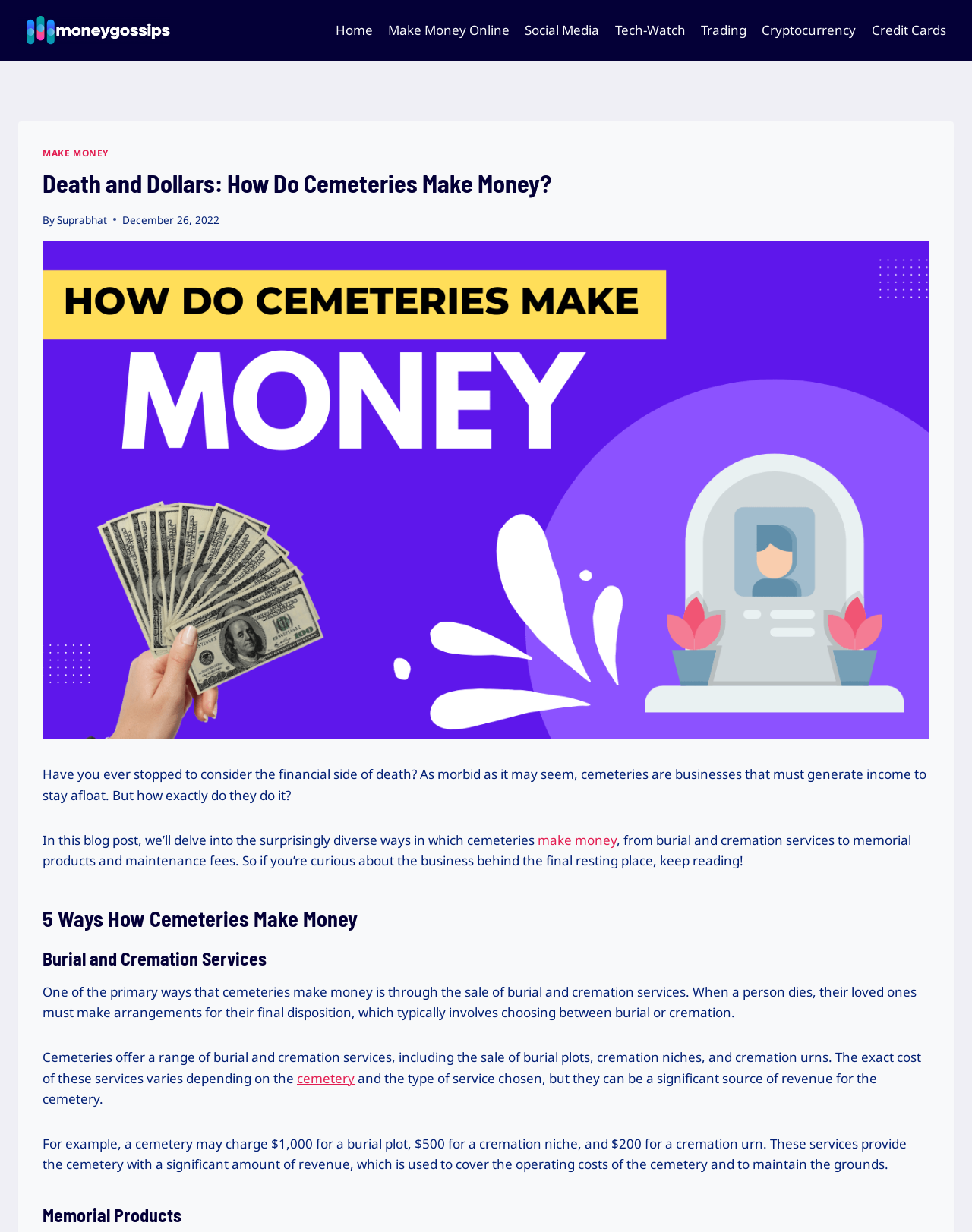What is one way cemeteries make money?
Provide an in-depth and detailed answer to the question.

I determined the answer by reading the section '5 Ways How Cemeteries Make Money' and the subsequent paragraph, which explains that cemeteries offer burial and cremation services, including the sale of burial plots, cremation niches, and cremation urns.